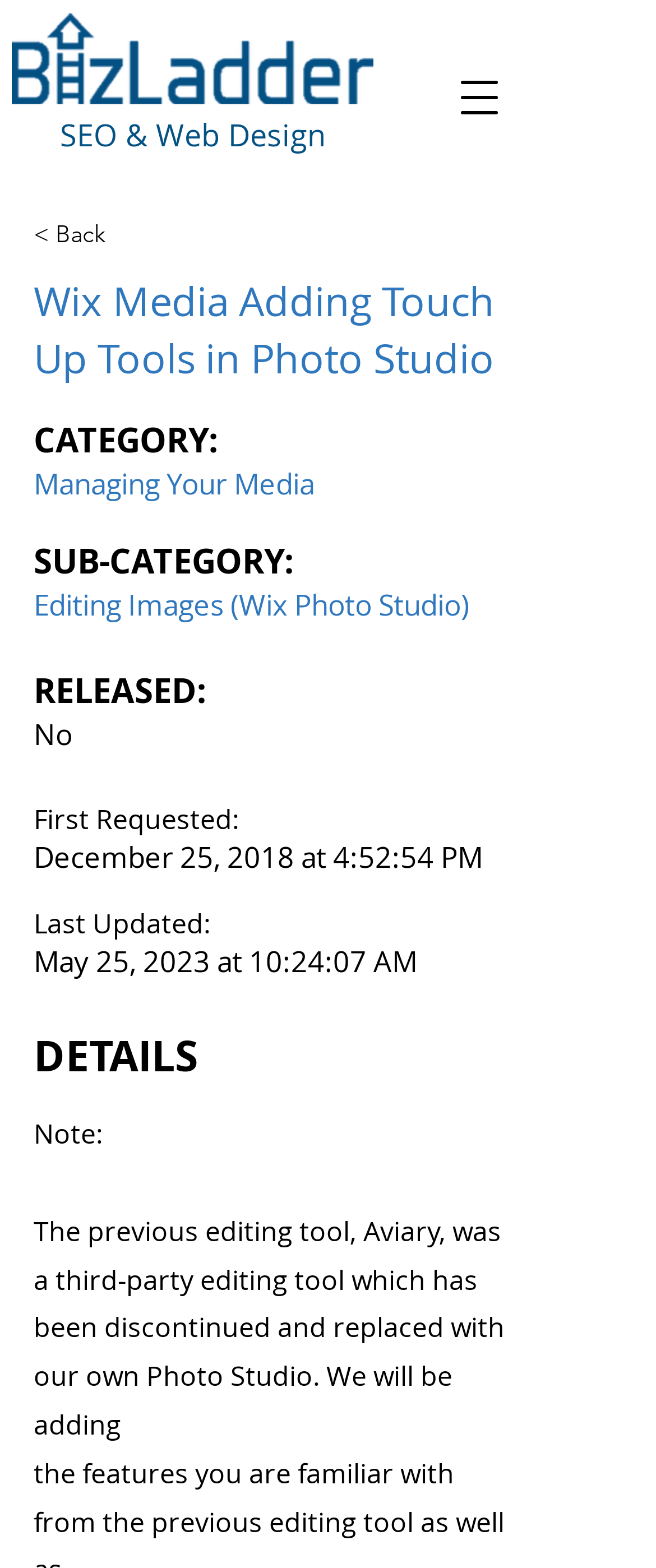What is the name of the replaced editing tool?
Answer briefly with a single word or phrase based on the image.

Aviary